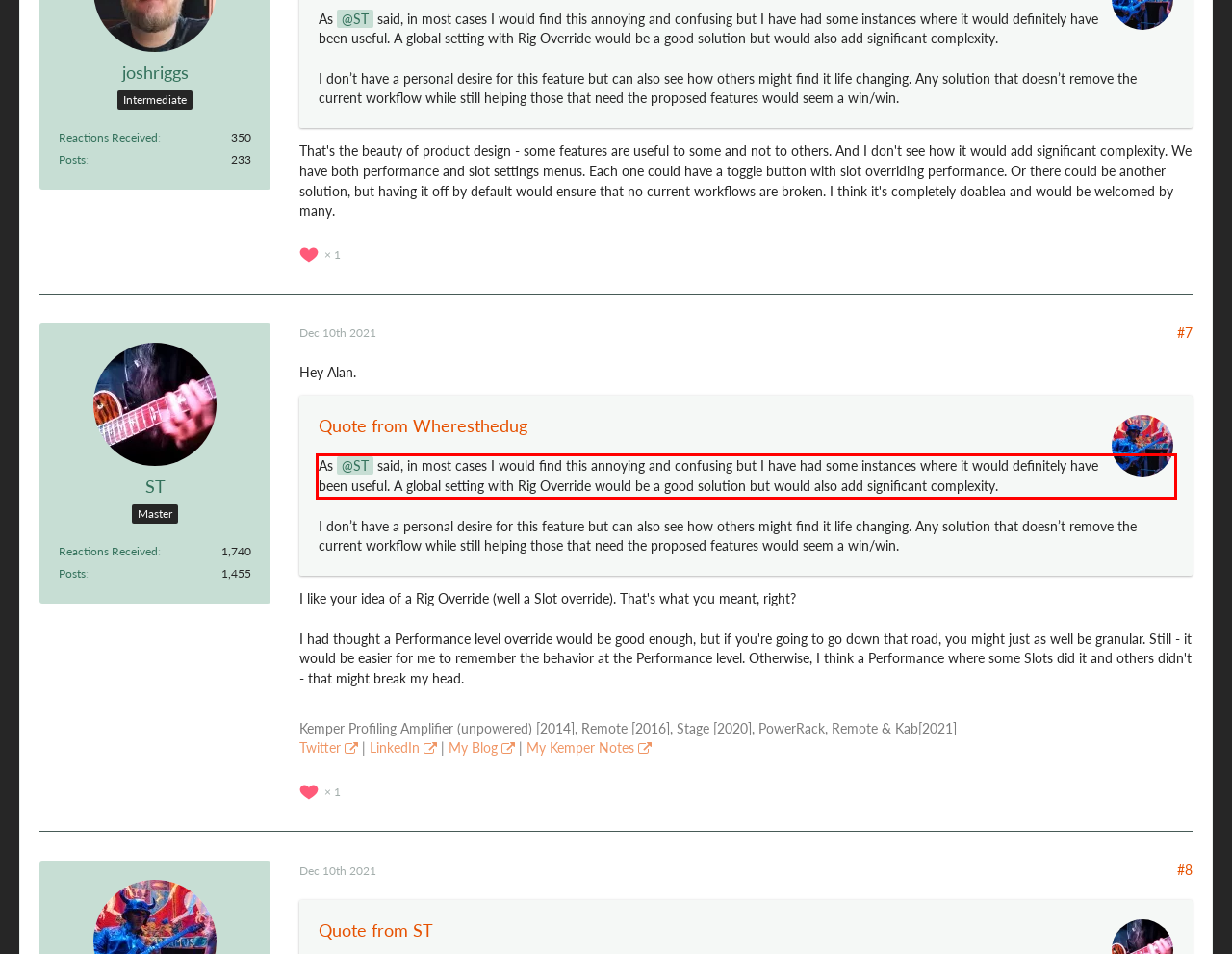Inspect the webpage screenshot that has a red bounding box and use OCR technology to read and display the text inside the red bounding box.

As ST said, in most cases I would find this annoying and confusing but I have had some instances where it would definitely have been useful. A global setting with Rig Override would be a good solution but would also add significant complexity.